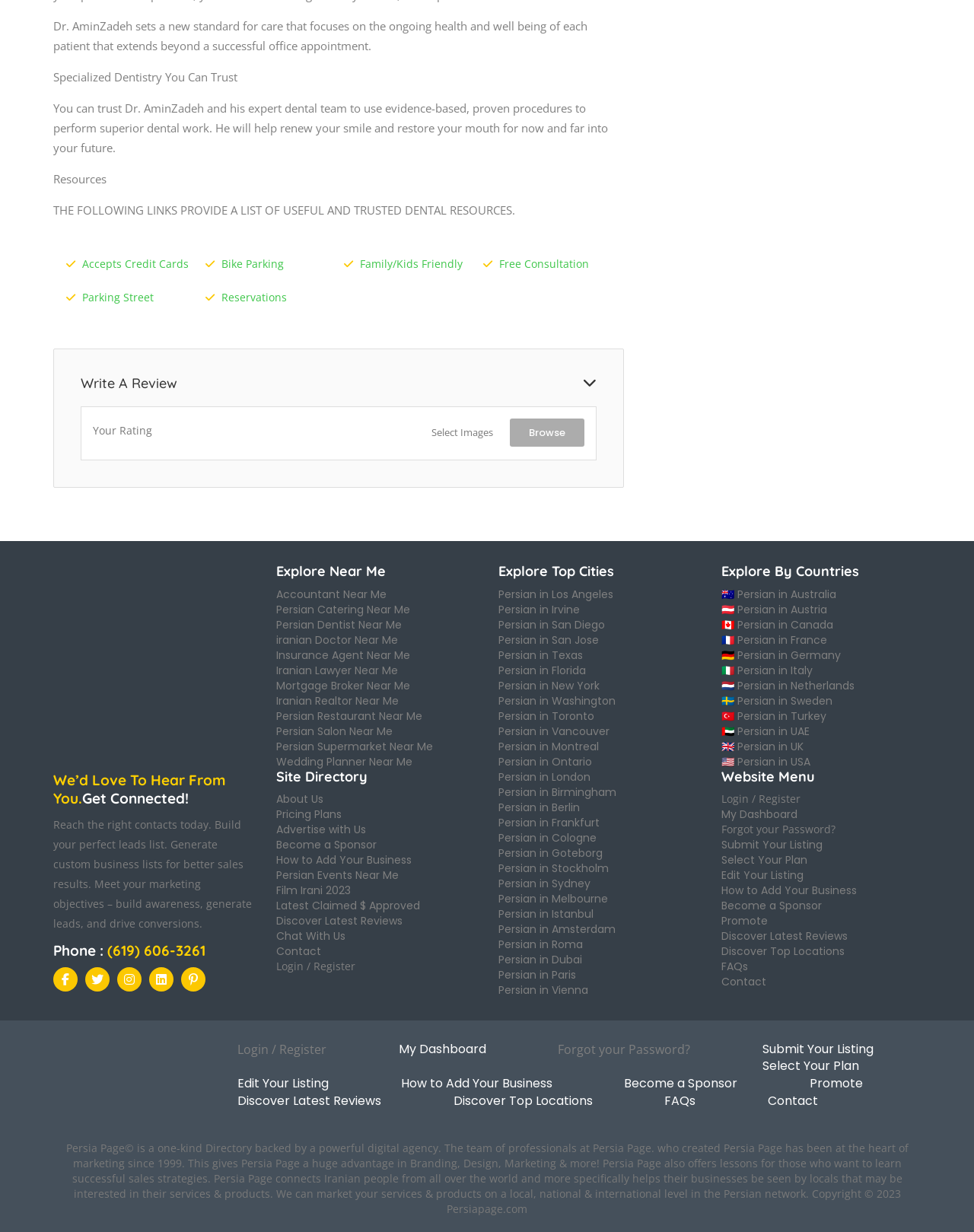What is the name of the dentist?
Please utilize the information in the image to give a detailed response to the question.

The name of the dentist can be found in the first StaticText element, which reads 'Dr. AminZadeh sets a new standard for care that focuses on the ongoing health and well being of each patient that extends beyond a successful office appointment.'